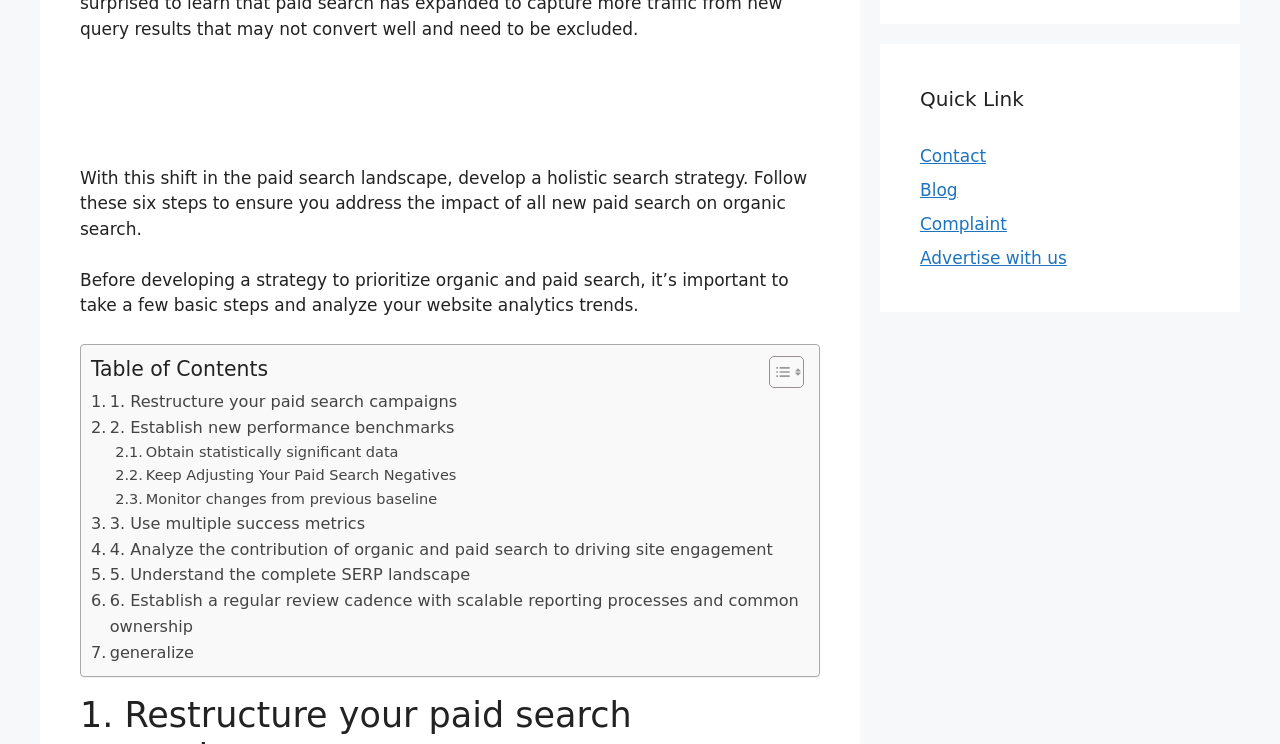From the screenshot, find the bounding box of the UI element matching this description: "Advertise with us". Supply the bounding box coordinates in the form [left, top, right, bottom], each a float between 0 and 1.

[0.719, 0.333, 0.833, 0.36]